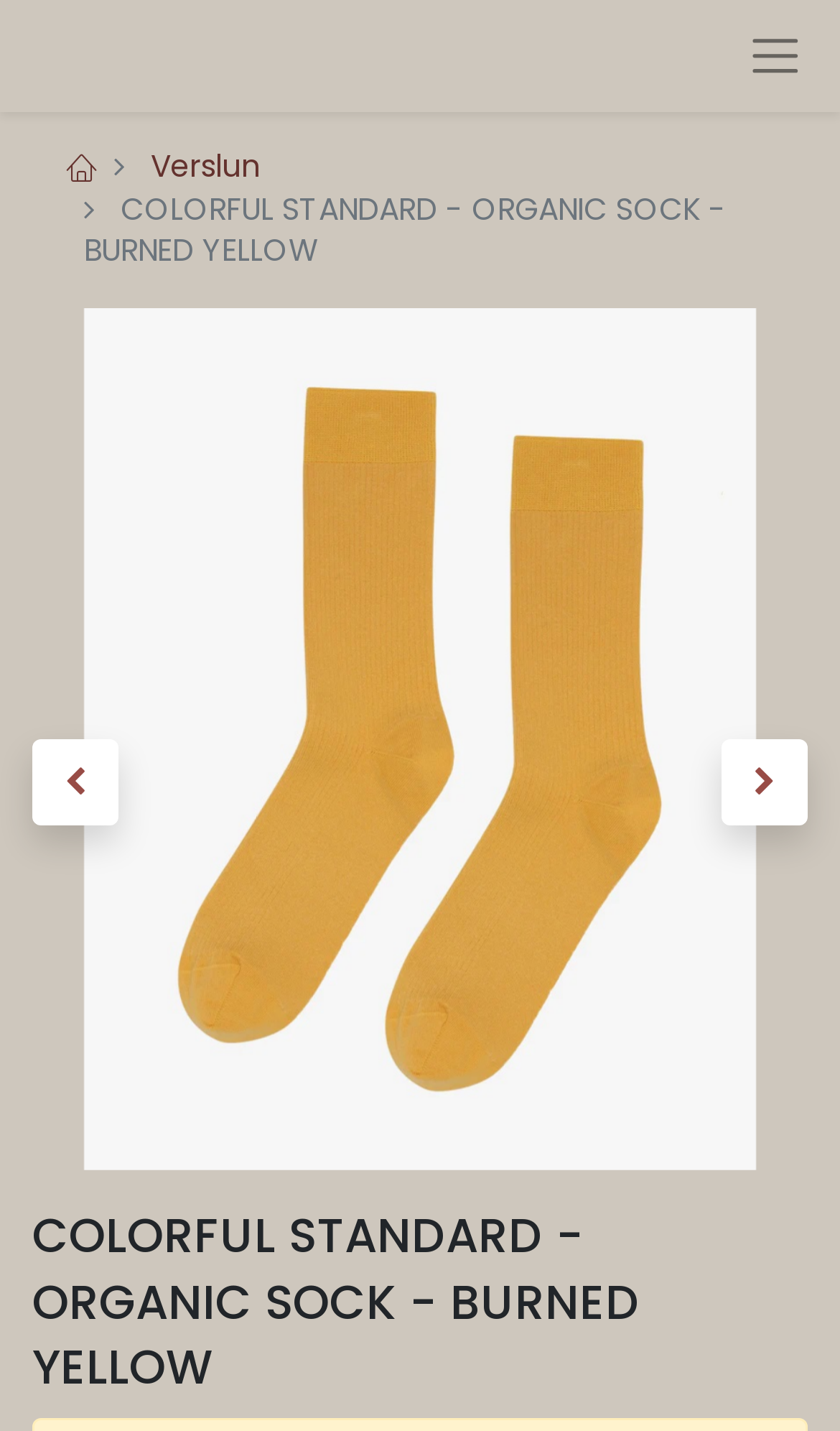What is the purpose of the 'Previous' and 'Next' buttons?
Answer with a single word or phrase by referring to the visual content.

Navigation